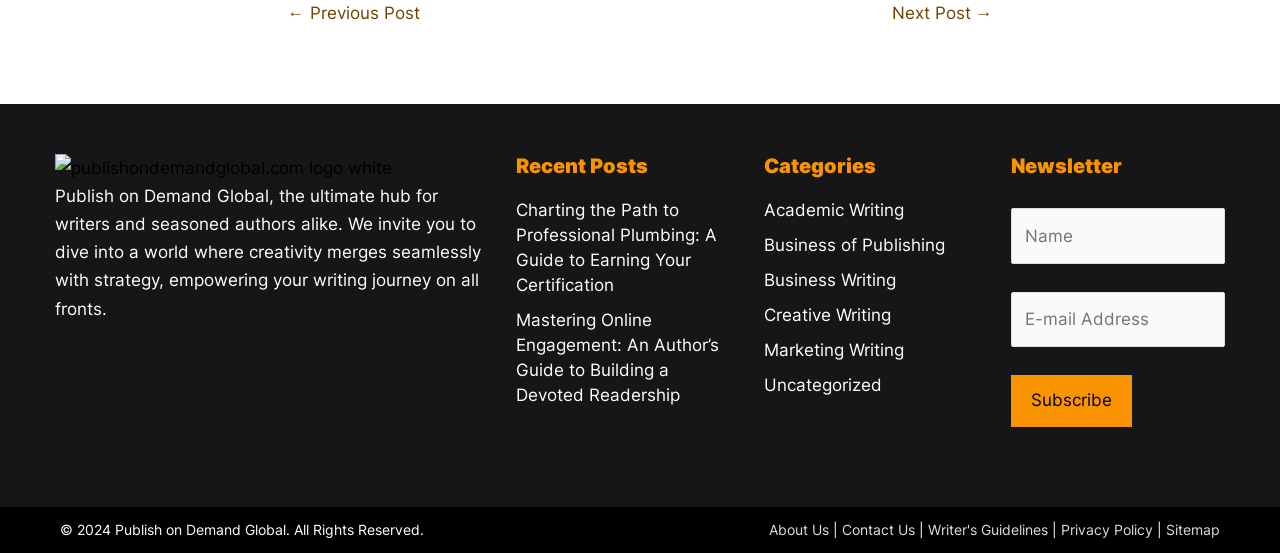Analyze the image and answer the question with as much detail as possible: 
What categories are available for writers?

The categories are listed under the 'Categories' heading, and they include 'Academic Writing', 'Business of Publishing', 'Business Writing', 'Creative Writing', 'Marketing Writing', and 'Uncategorized'.